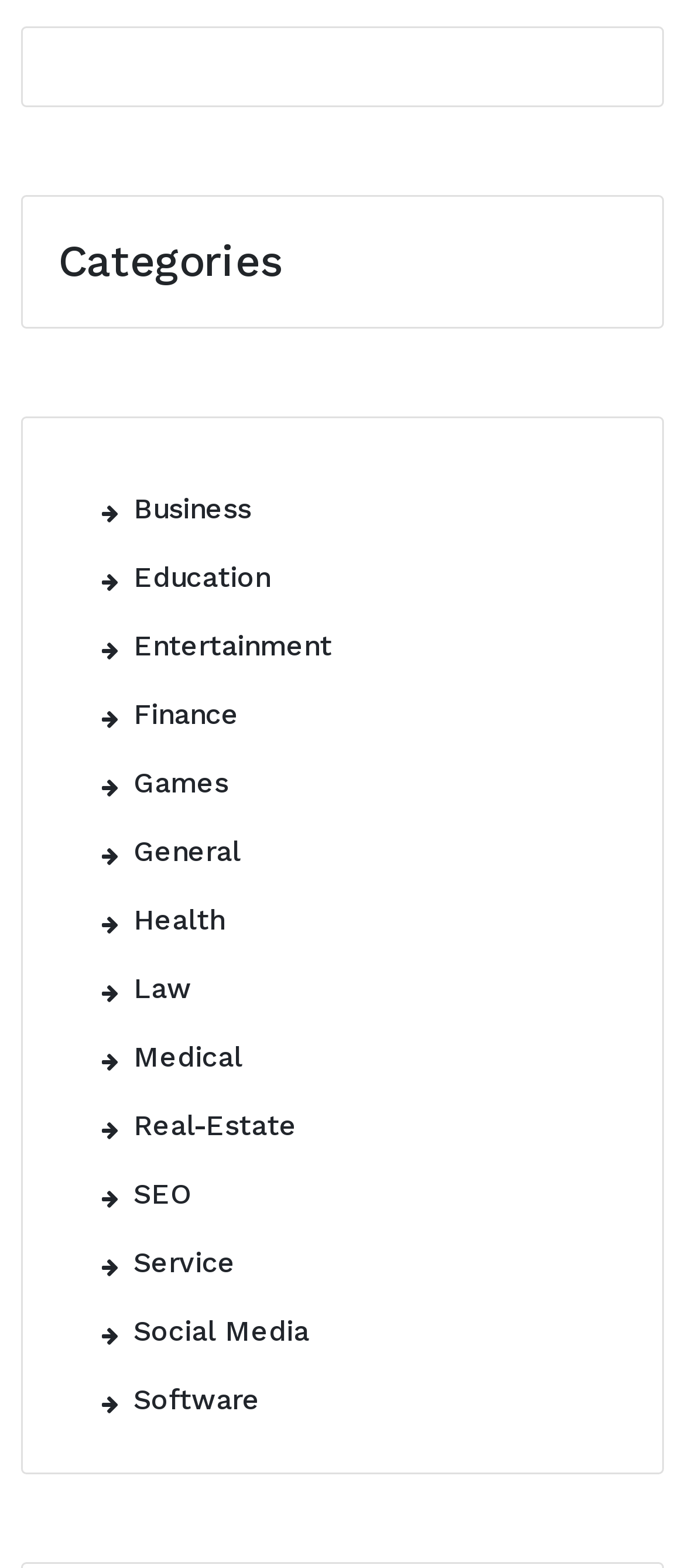Locate the bounding box coordinates of the element you need to click to accomplish the task described by this instruction: "Explore Finance category".

[0.149, 0.434, 0.349, 0.478]